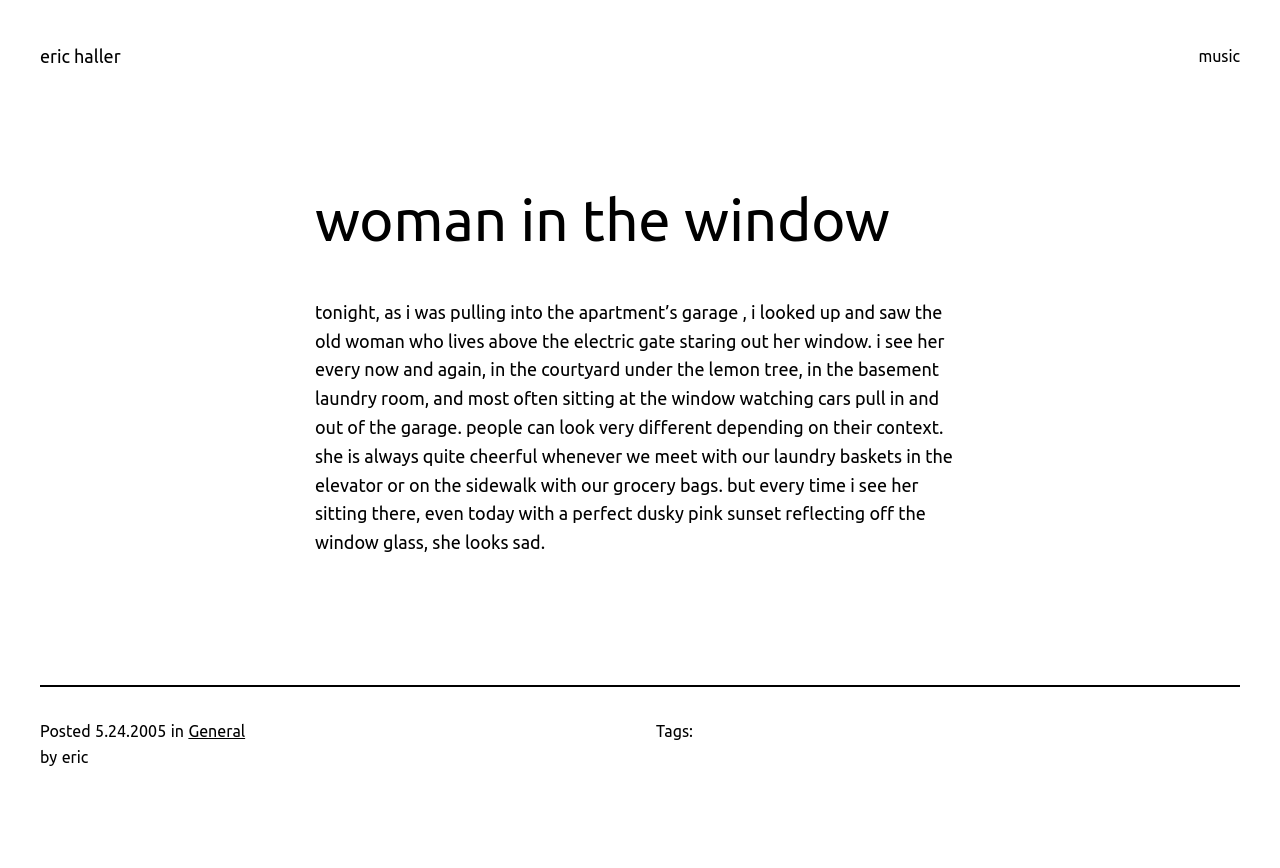What is the old woman doing at the window?
By examining the image, provide a one-word or phrase answer.

watching cars